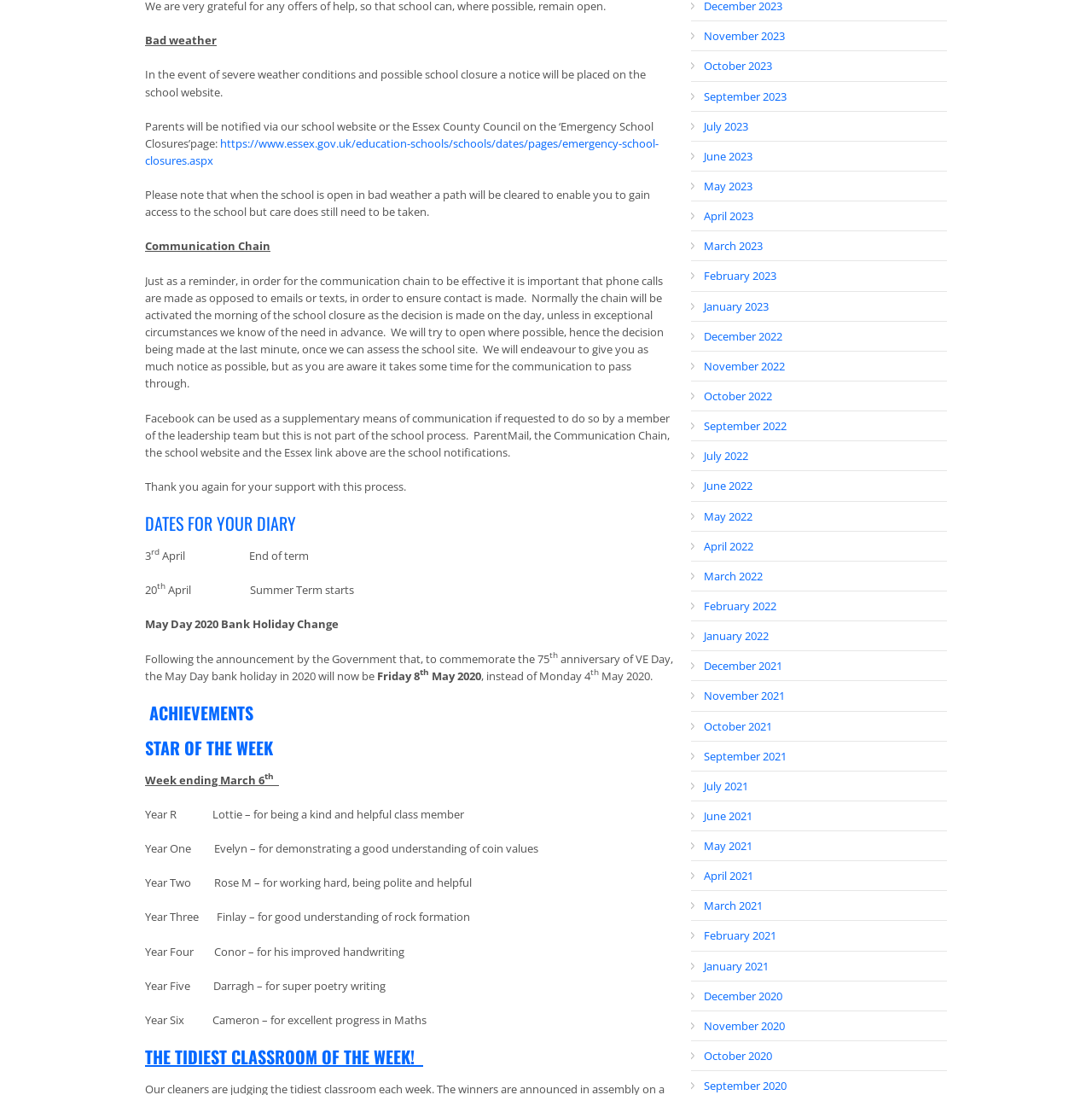When is the end of term in April?
Based on the image, answer the question with as much detail as possible.

The webpage mentions that the end of term is on the 3rd April, which is indicated by the 'rd' superscript.